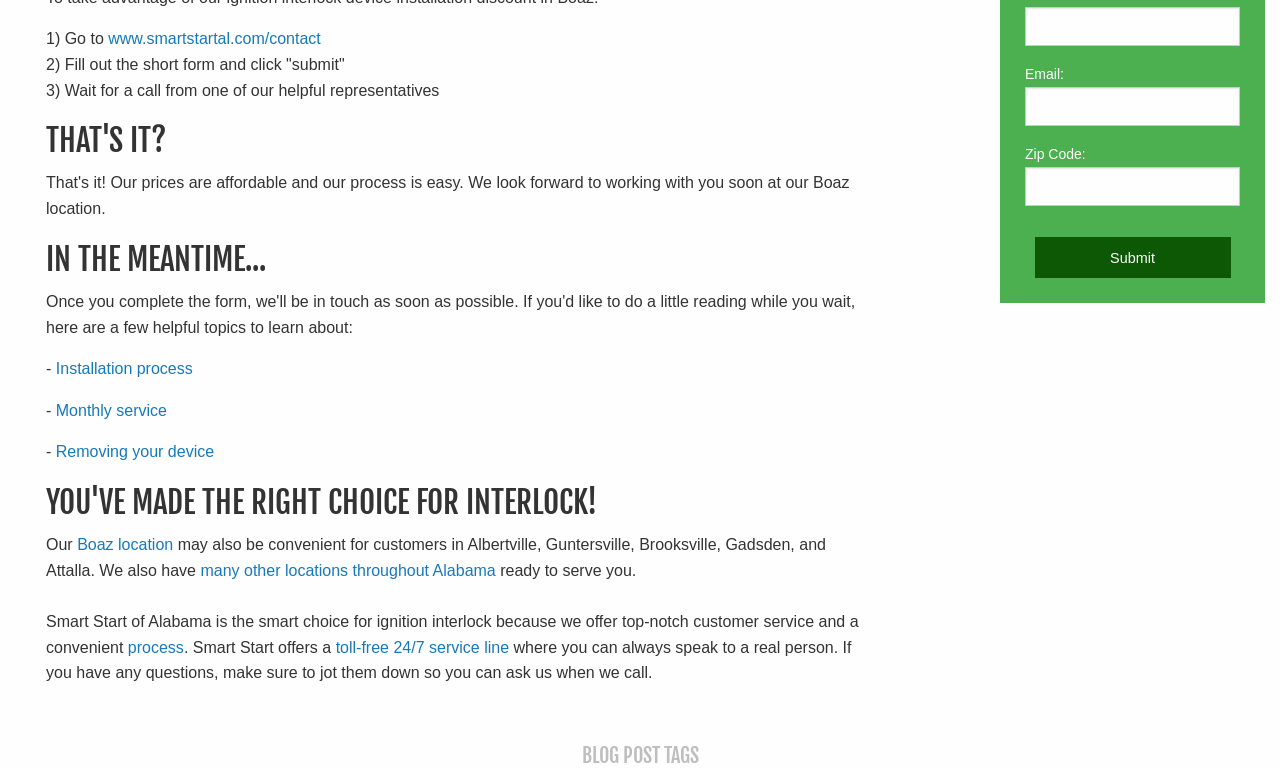What type of support does the company offer?
Carefully analyze the image and provide a detailed answer to the question.

The text states that the company offers a 'toll-free 24/7 service line' where customers can speak to a real person, which implies that the company offers 24/7 support.